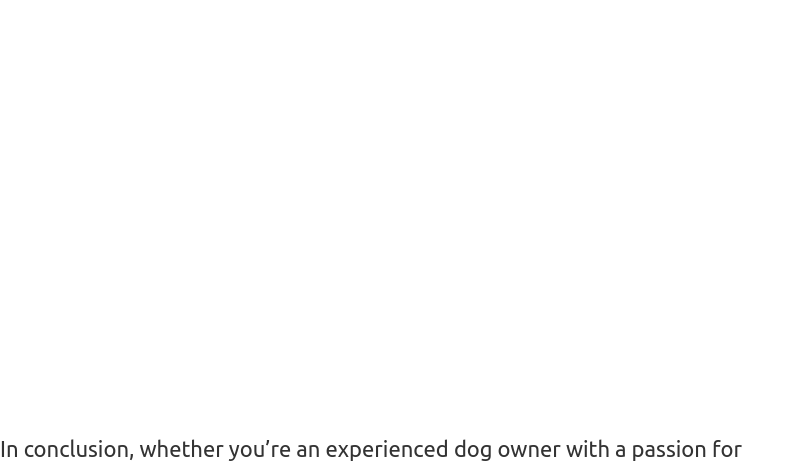Can you look at the image and give a comprehensive answer to the question:
What is the purpose of the accompanying narrative?

The narrative aims to raise awareness about the unfortunate realities faced by Golden Retrievers, such as neglect and abandonment, and to encourage community involvement in rescue efforts to create safe environments for these dogs.